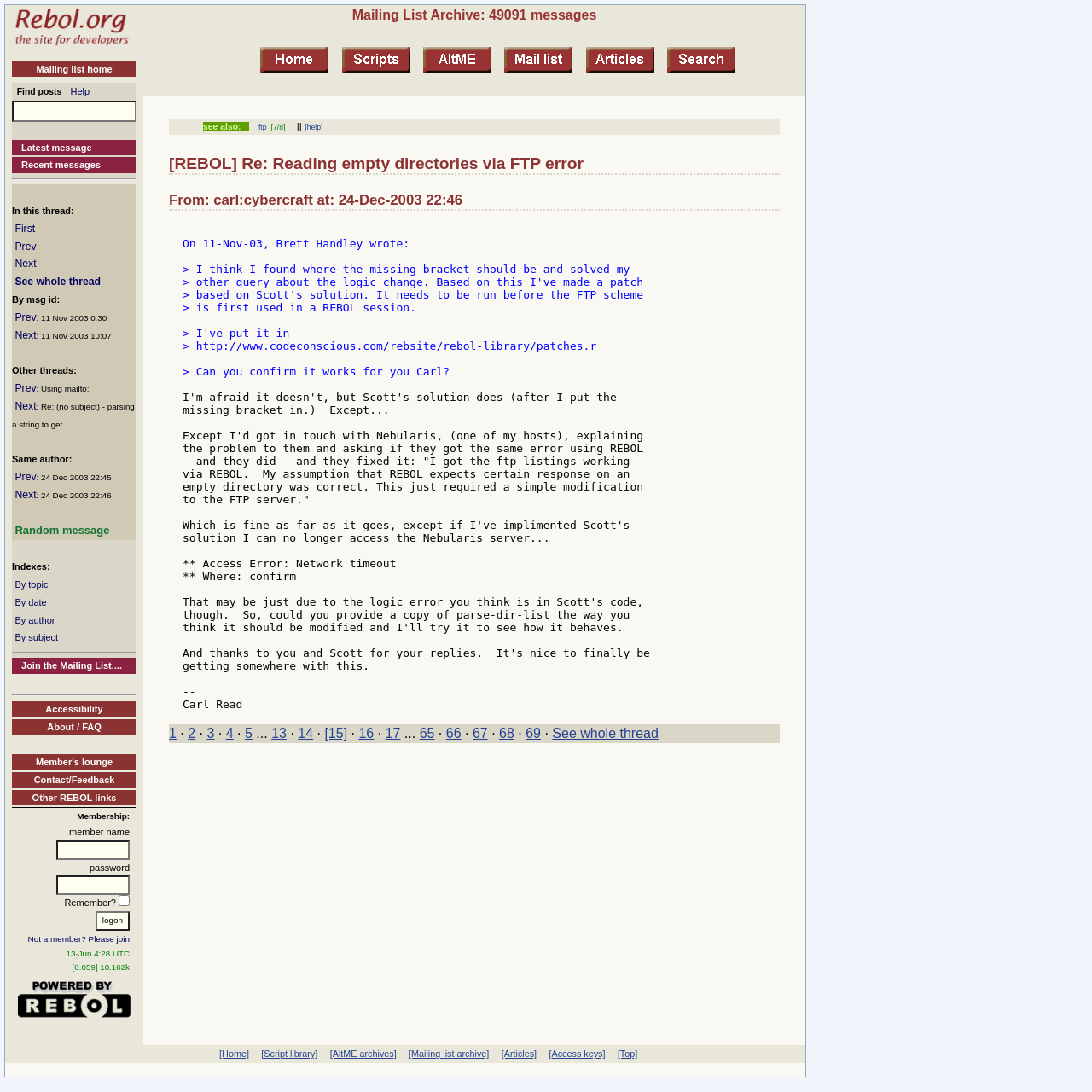Find the bounding box coordinates for the area that must be clicked to perform this action: "Logon to the mailing list".

[0.087, 0.834, 0.119, 0.852]